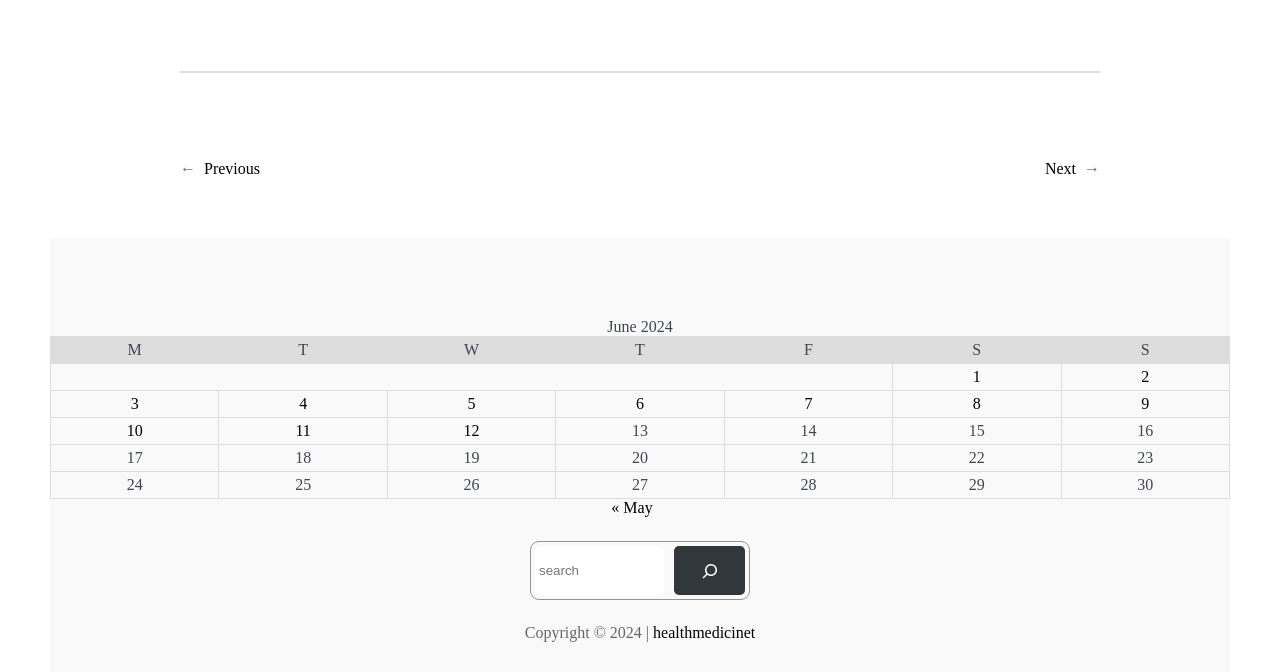What is the current month displayed on the webpage?
From the details in the image, answer the question comprehensively.

The current month is determined by looking at the table with the caption 'June 2024' which contains a calendar layout with days of the month.